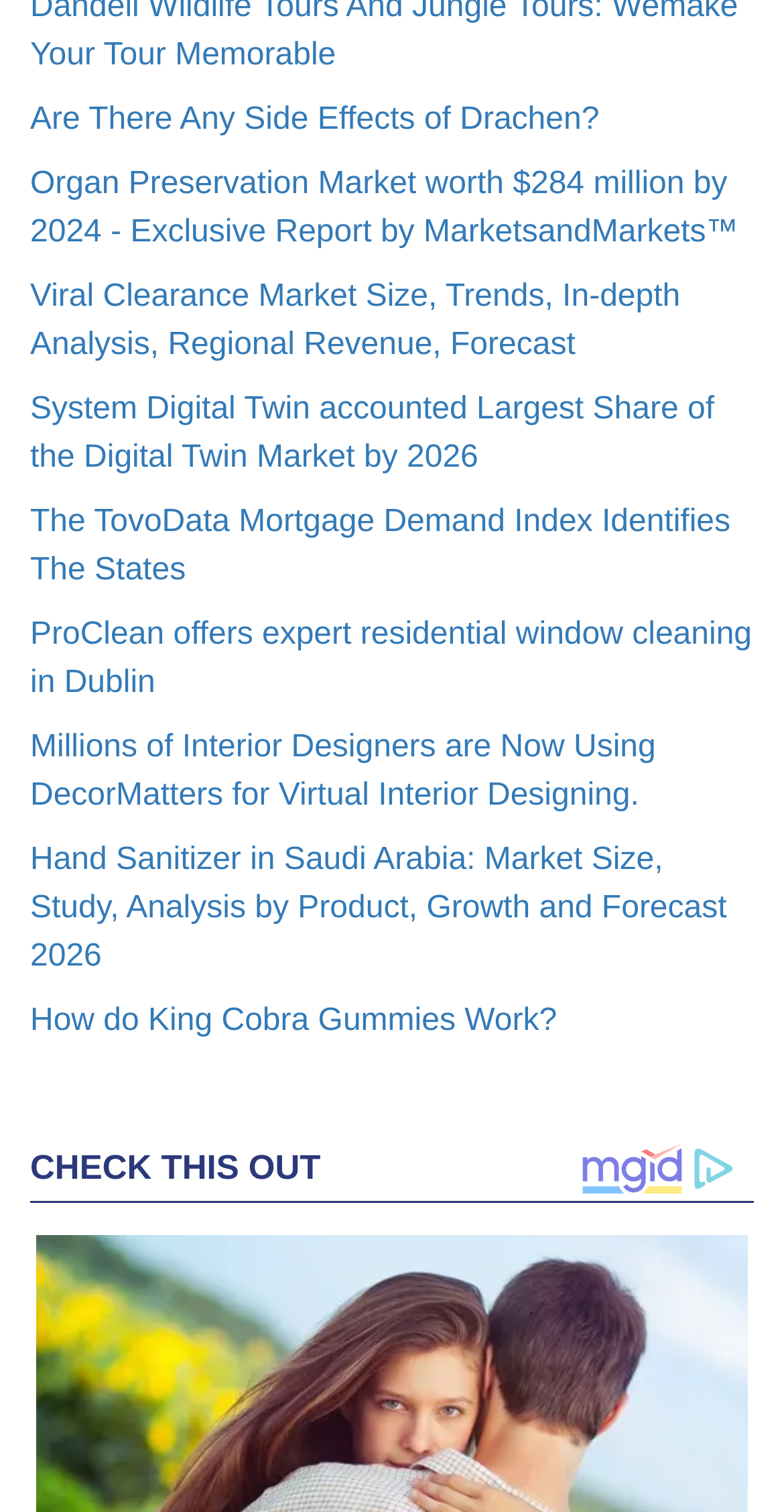How many links are on the webpage?
From the image, respond using a single word or phrase.

10